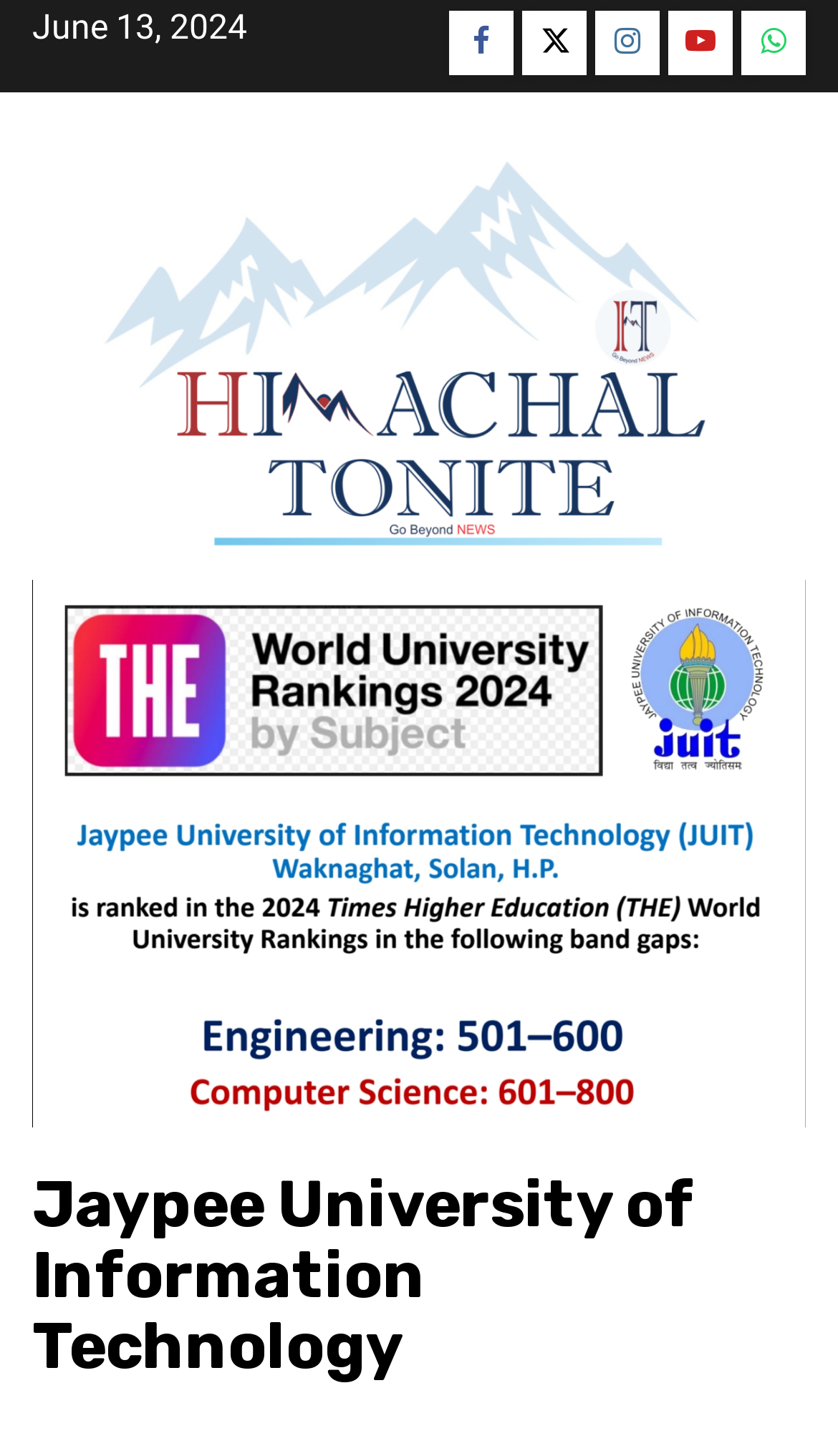What is the name of the university mentioned?
From the image, respond using a single word or phrase.

Jaypee University of Information Technology